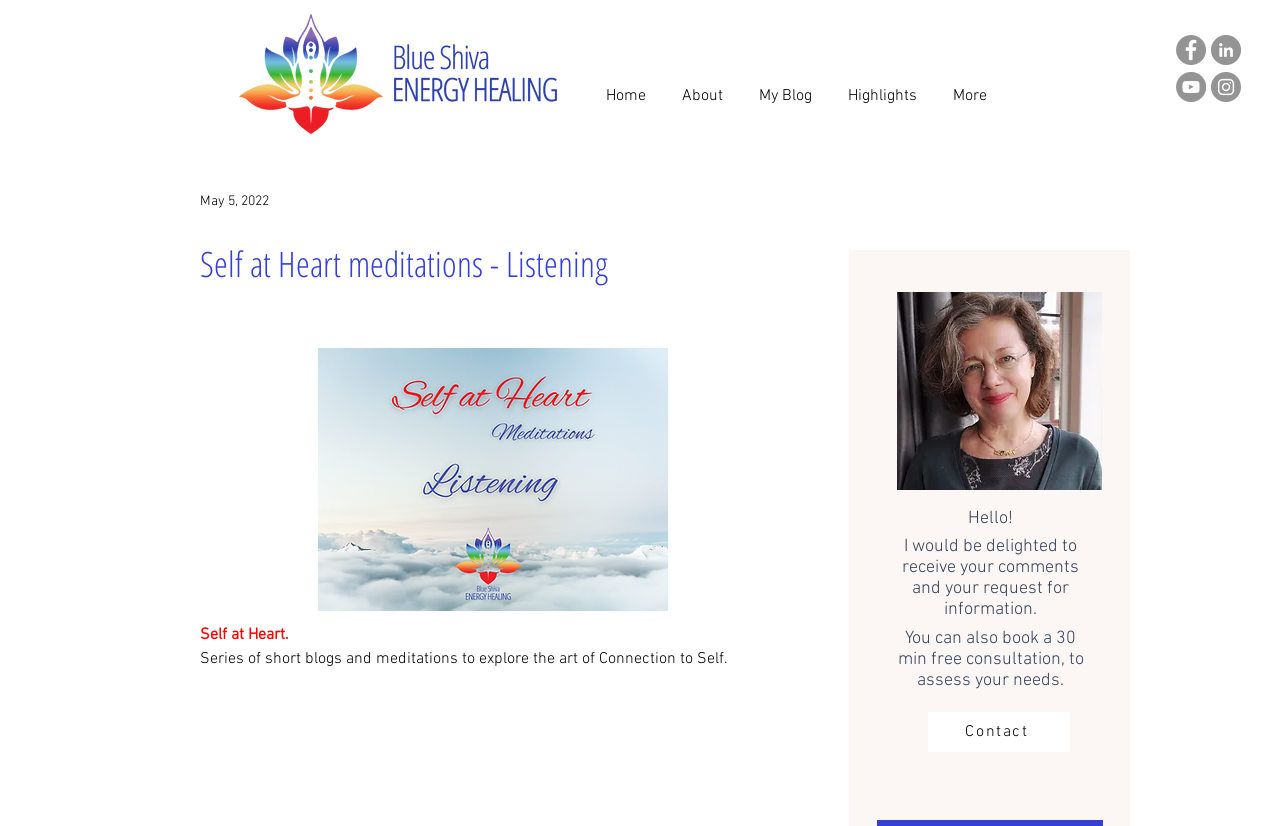What is the purpose of the 'Contact' link?
Refer to the screenshot and respond with a concise word or phrase.

To book a consultation